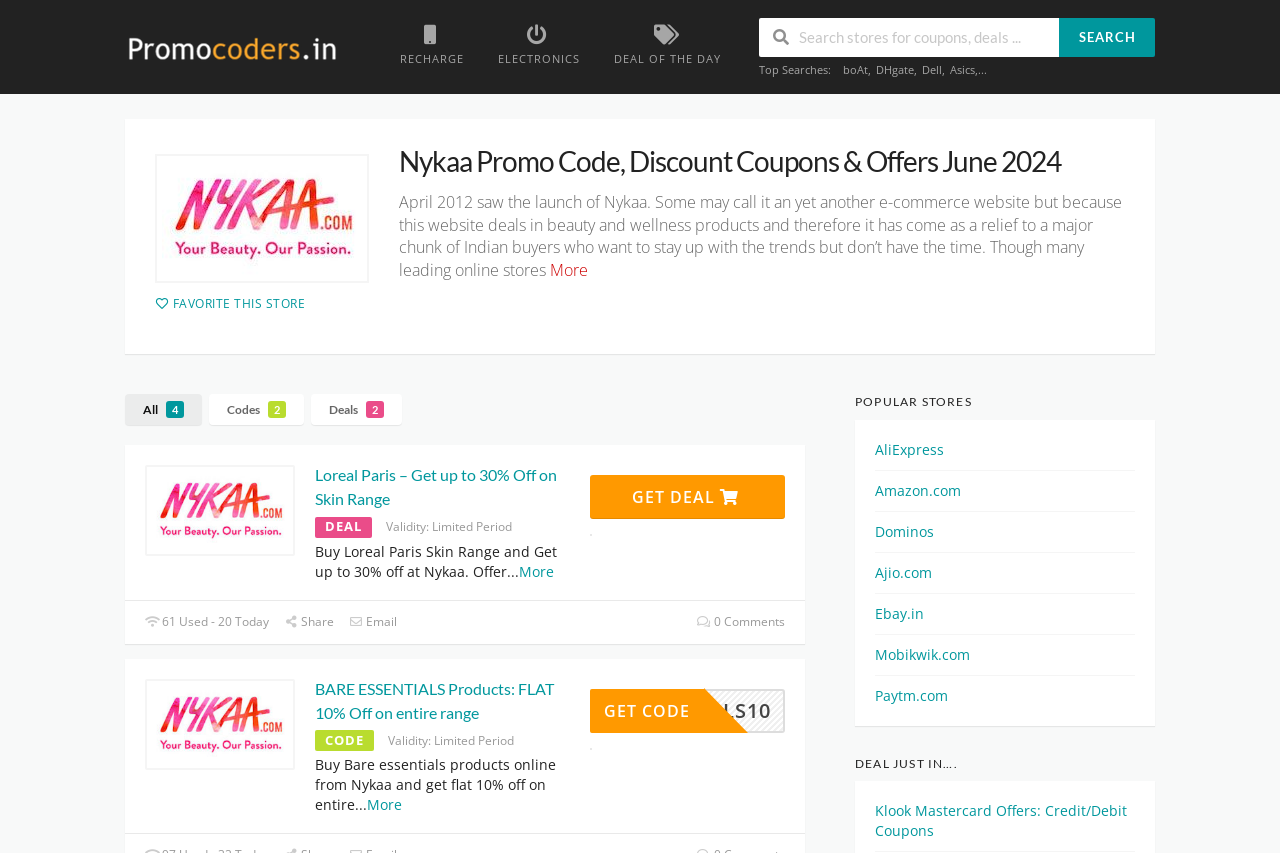What type of products does Nykaa offer?
Provide a fully detailed and comprehensive answer to the question.

The webpage content and the deals displayed suggest that Nykaa offers beauty and wellness products, including skin care products from brands like Loreal Paris and Bare Essentials.